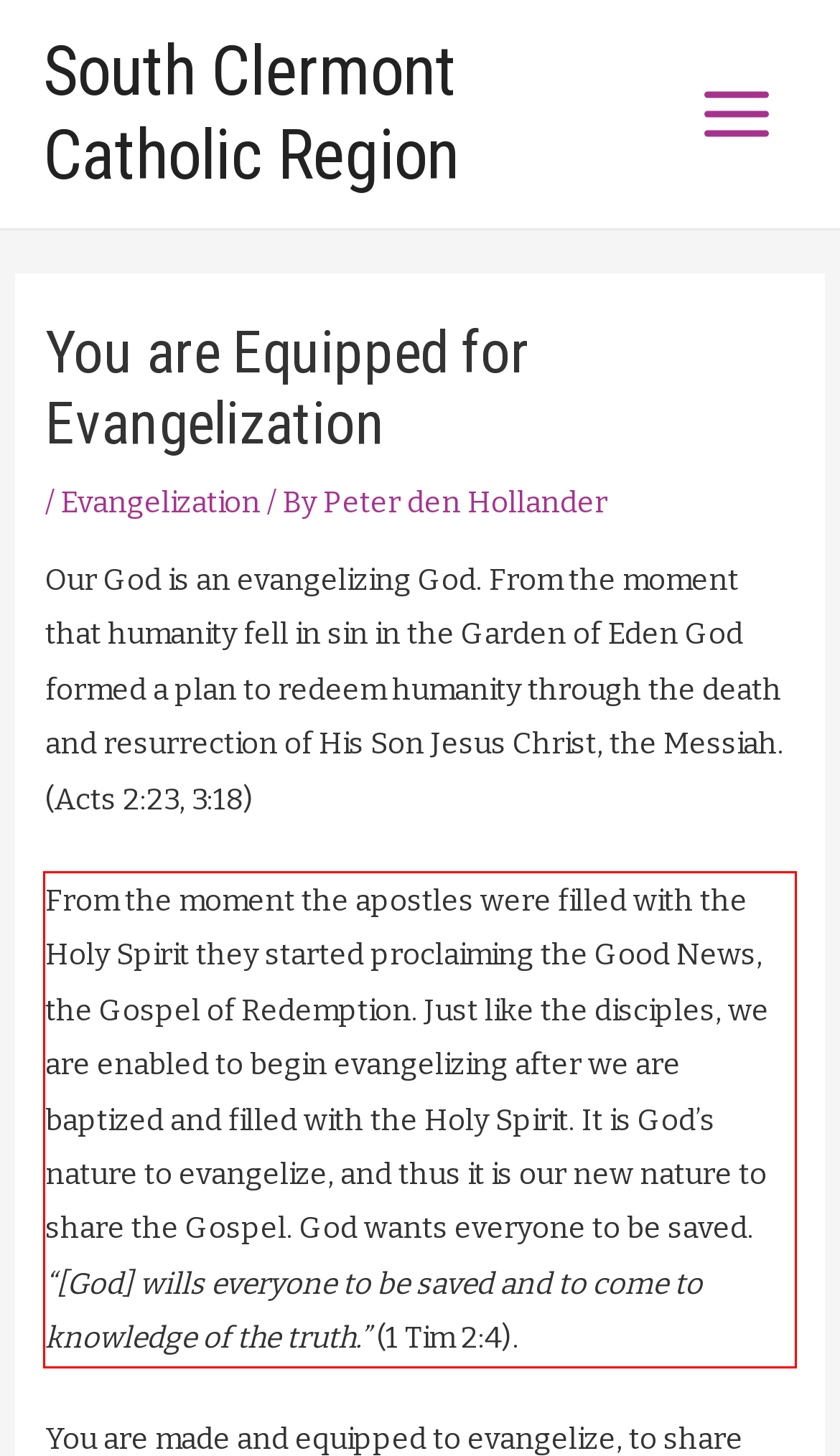Please perform OCR on the text within the red rectangle in the webpage screenshot and return the text content.

From the moment the apostles were filled with the Holy Spirit they started proclaiming the Good News, the Gospel of Redemption. Just like the disciples, we are enabled to begin evangelizing after we are baptized and filled with the Holy Spirit. It is God’s nature to evangelize, and thus it is our new nature to share the Gospel. God wants everyone to be saved. “[God] wills everyone to be saved and to come to knowledge of the truth.” (1 Tim 2:4).